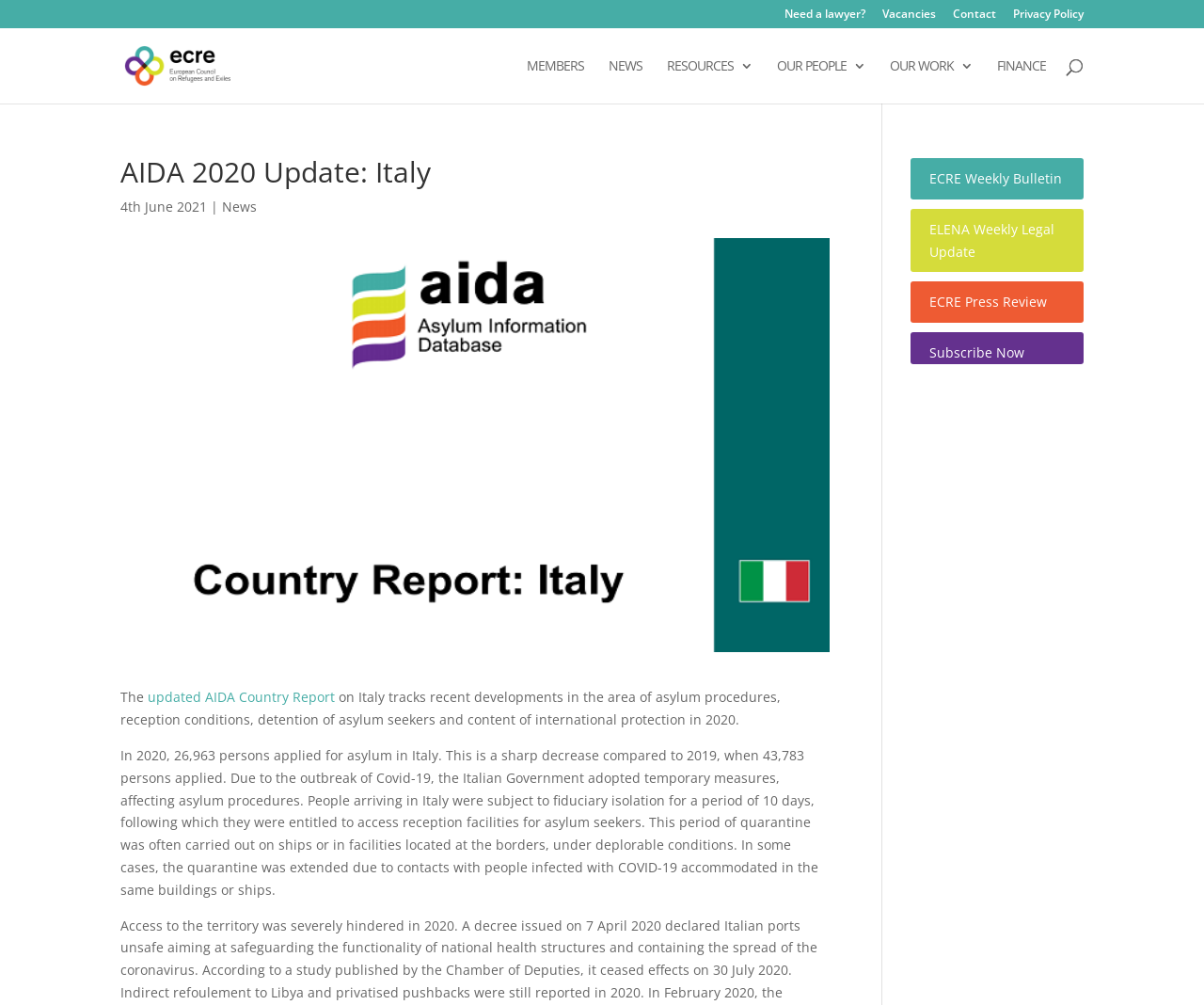What is the purpose of the quarantine period mentioned in the text?
Could you give a comprehensive explanation in response to this question?

I found the answer by reading the text in the middle of the webpage, which explains that the Italian Government adopted temporary measures, including a quarantine period, due to the outbreak of Covid-19.